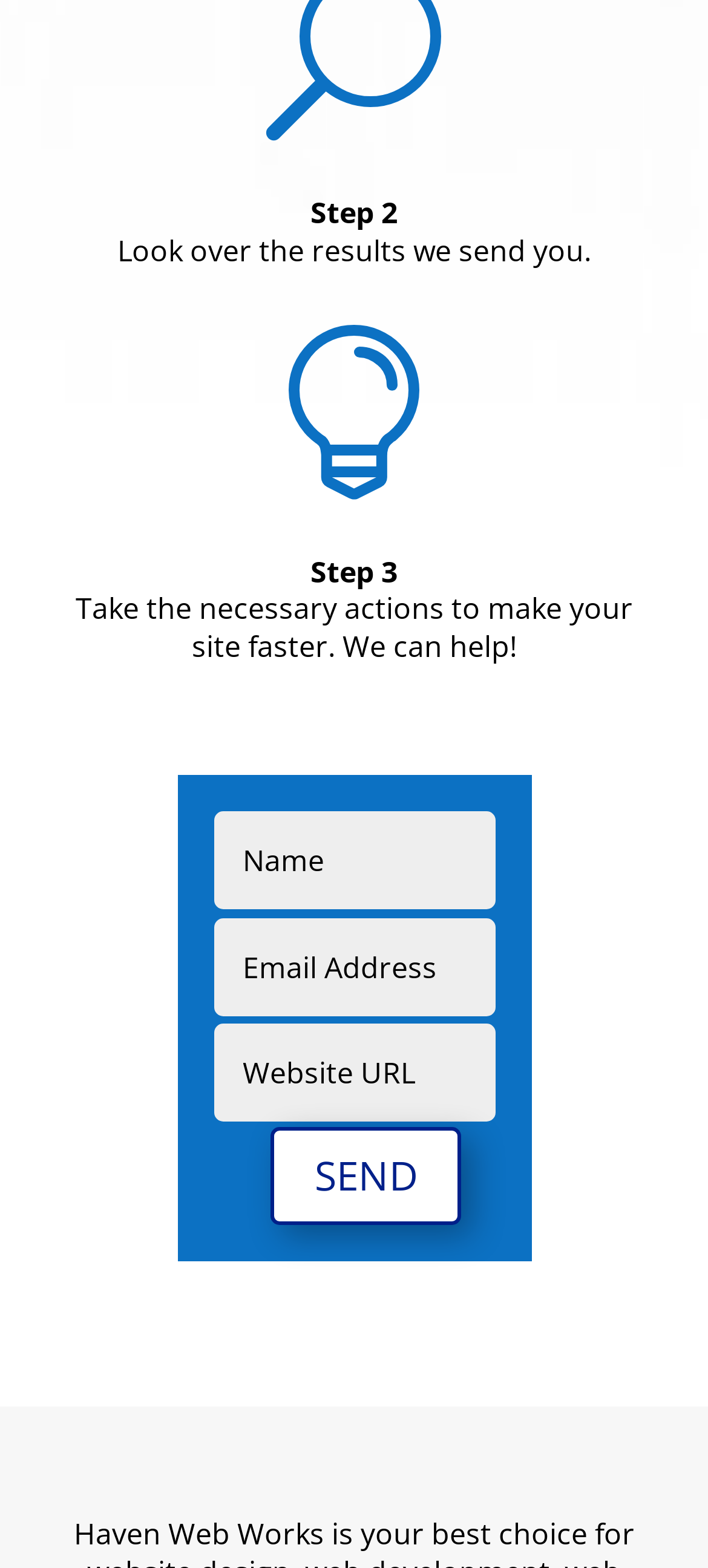Predict the bounding box of the UI element that fits this description: "name="et_pb_contact_email_0" placeholder="Email Address"".

[0.302, 0.585, 0.699, 0.648]